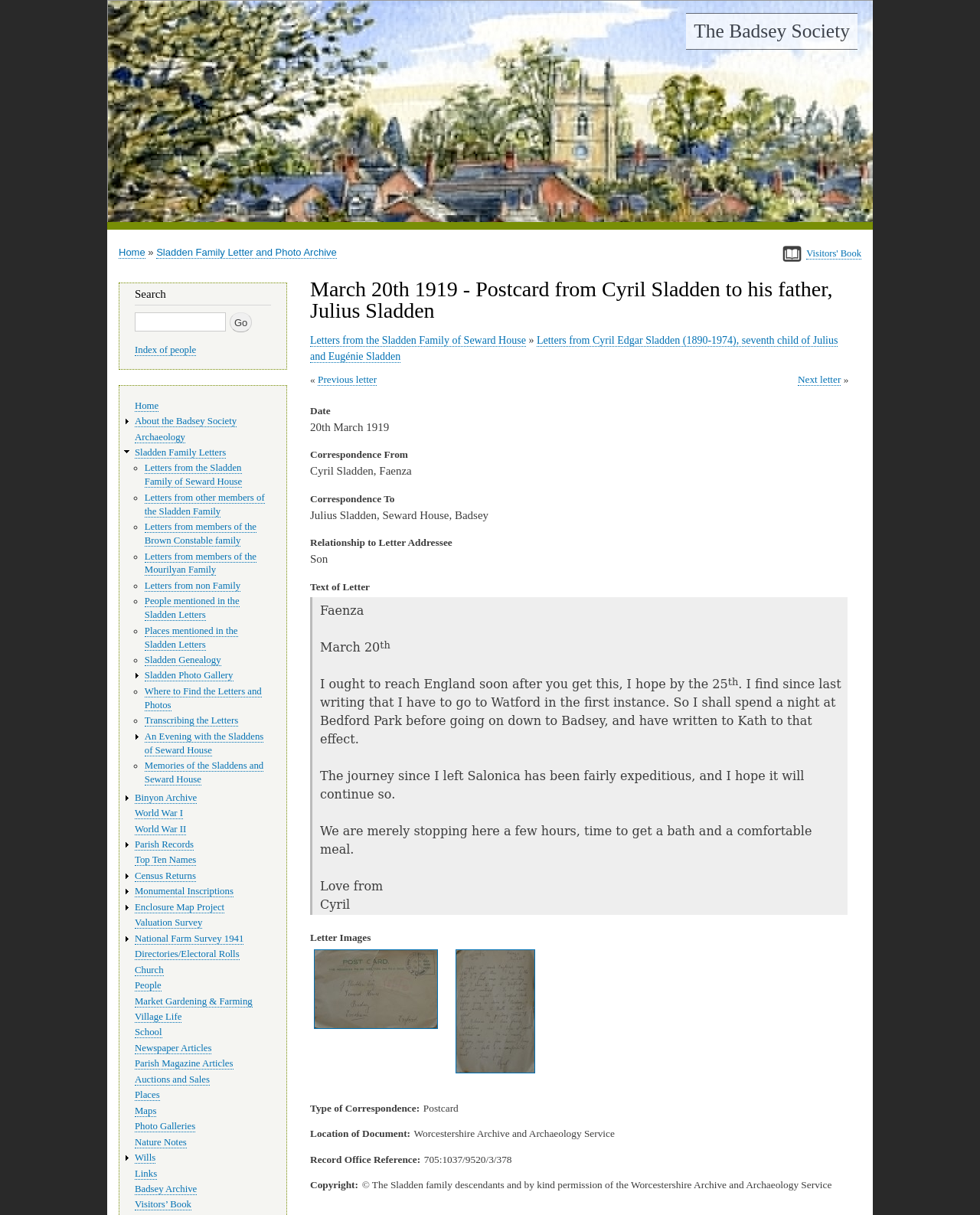What is the date of the postcard?
Answer the question based on the image using a single word or a brief phrase.

20th March 1919